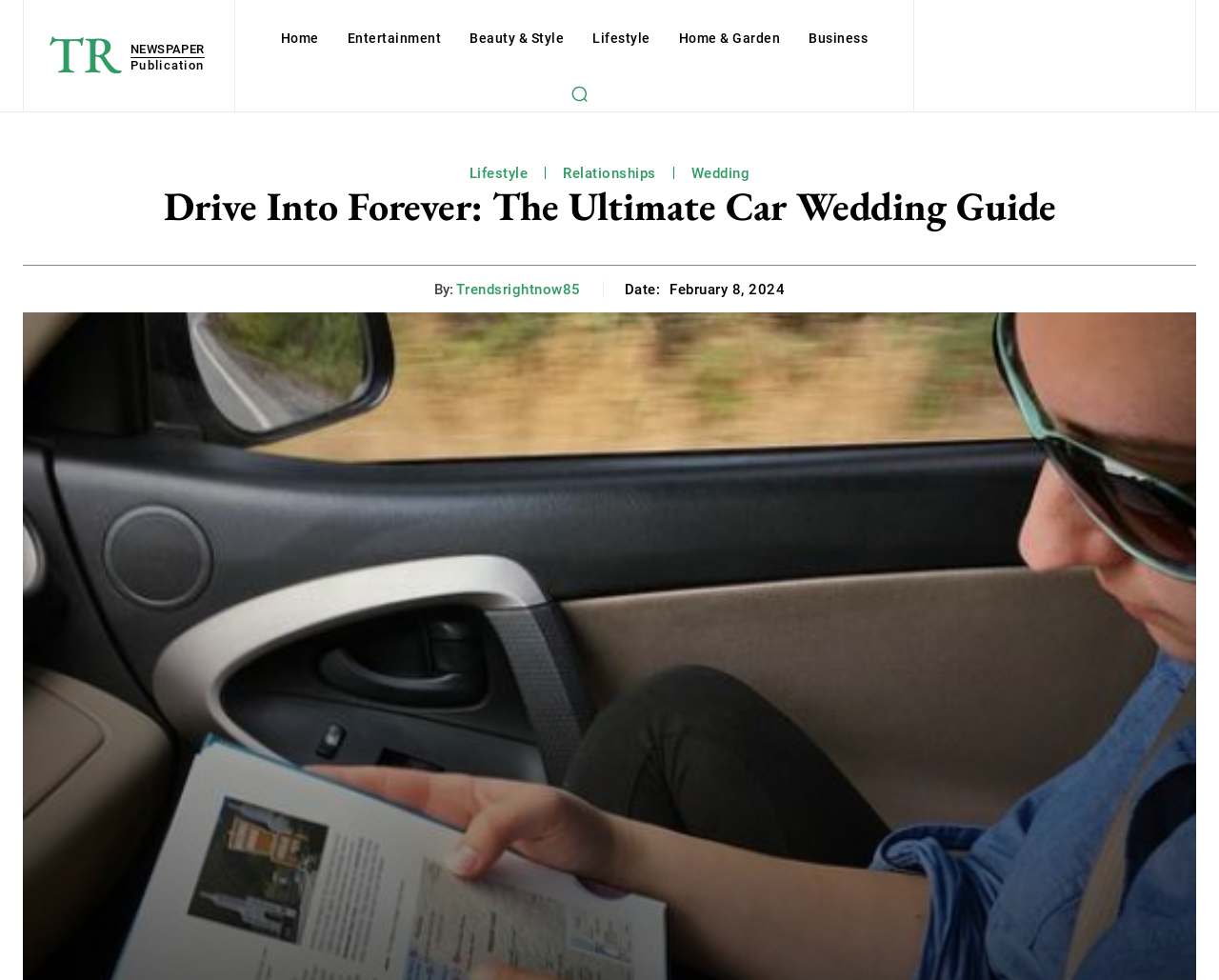Please identify the bounding box coordinates of the area that needs to be clicked to follow this instruction: "click the 'Search' button".

[0.46, 0.077, 0.49, 0.114]